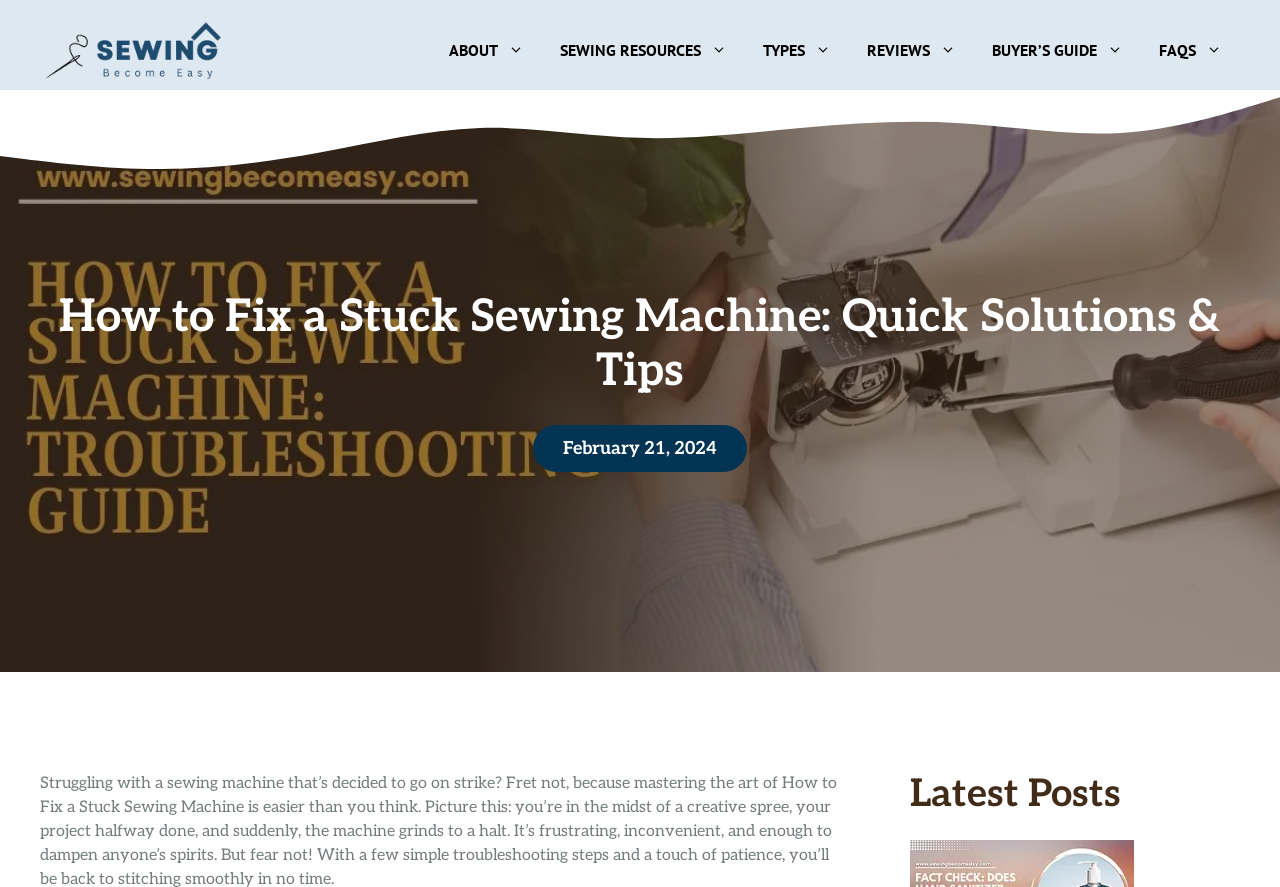What is the name of the website?
Respond to the question with a well-detailed and thorough answer.

I determined the name of the website by looking at the banner element at the top of the page, which contains the text 'Sewing Becomes Easy'.